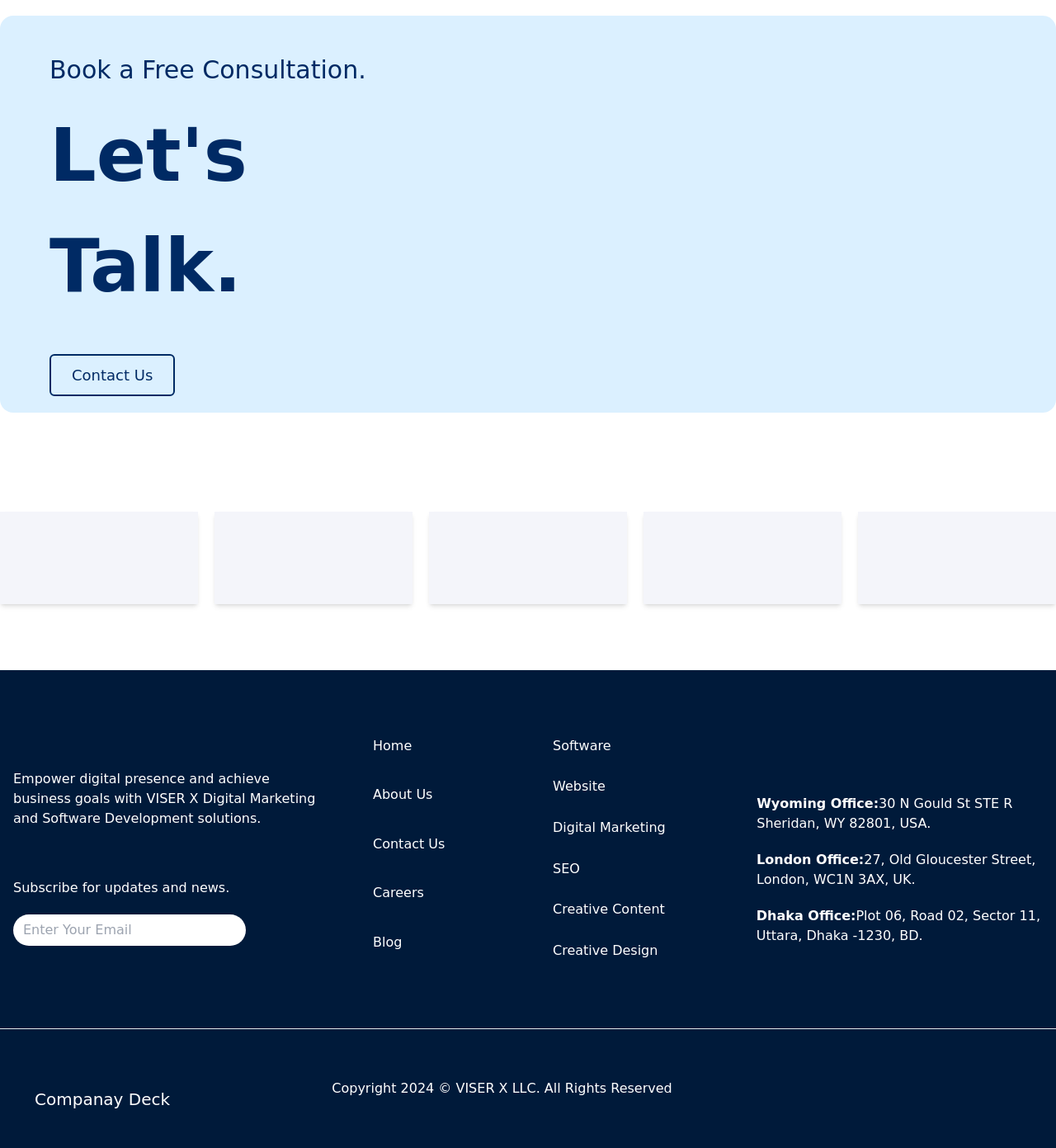Look at the image and give a detailed response to the following question: What is the purpose of the 'Book a Free Consultation' button?

The 'Book a Free Consultation' button is a call-to-action element that allows users to book a free consultation with the company, likely to discuss their digital marketing and software development needs.